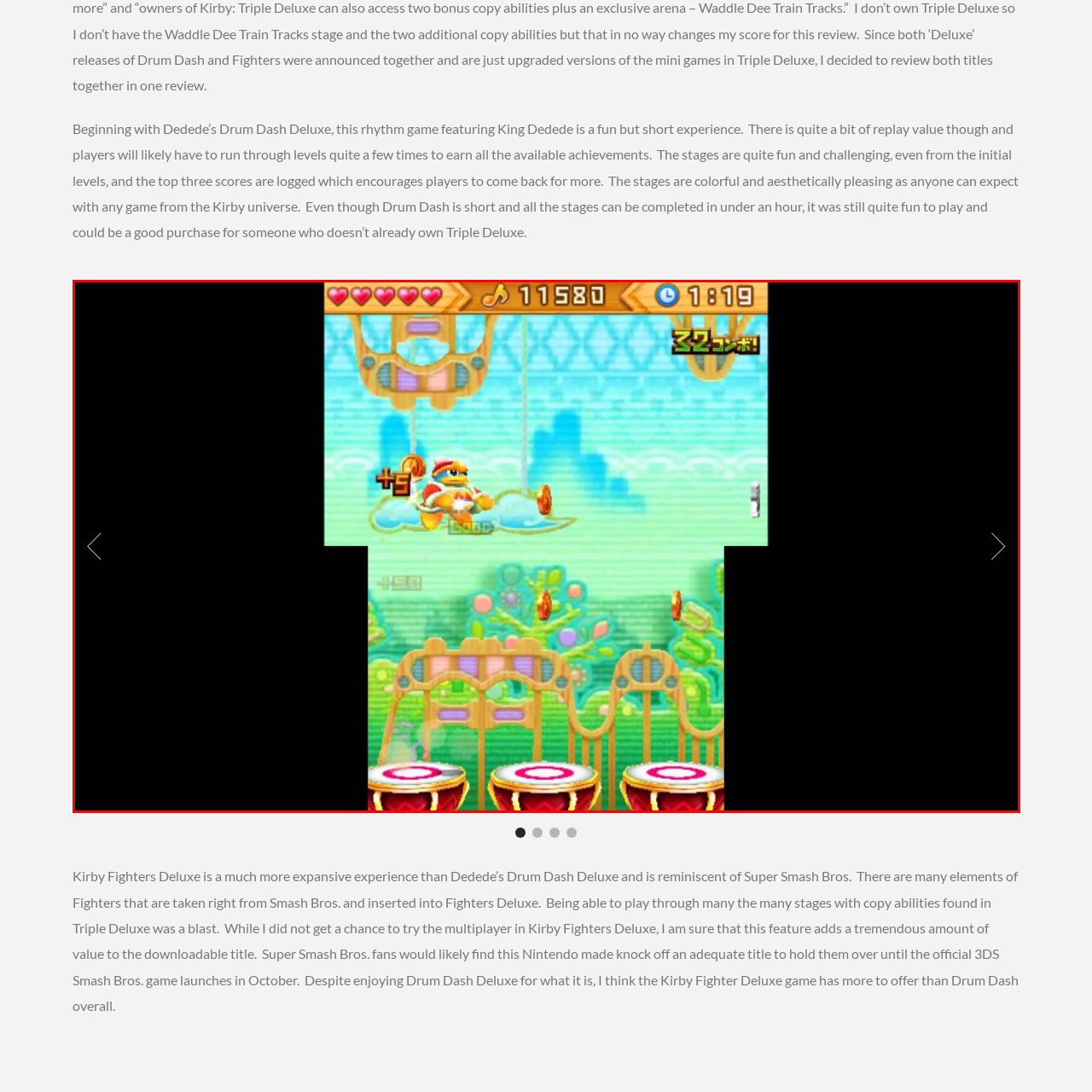Direct your attention to the image within the red boundary, How much time is remaining in the level?
 Respond with a single word or phrase.

1 minute 19 seconds